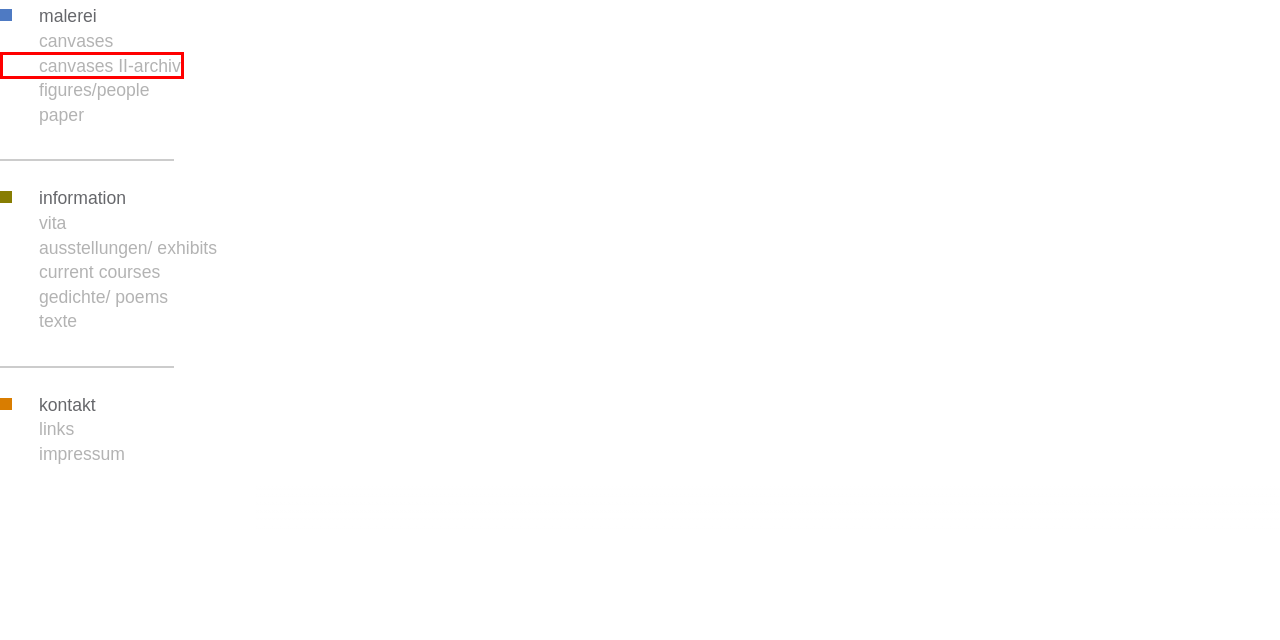You have a screenshot of a webpage with a red rectangle bounding box around an element. Identify the best matching webpage description for the new page that appears after clicking the element in the bounding box. The descriptions are:
A. lydia leigh clarke | information
B. lydia leigh clarke | malerei
C. lydia leigh clarke | canvases II-archiv
D. lydia leigh clarke | texte
E. lydia leigh clarke | figures/people
F. lydia leigh clarke | gedichte/ poems
G. lydia leigh clarke | ausstellungen/ exhibits
H. lydia leigh clarke | canvases

C